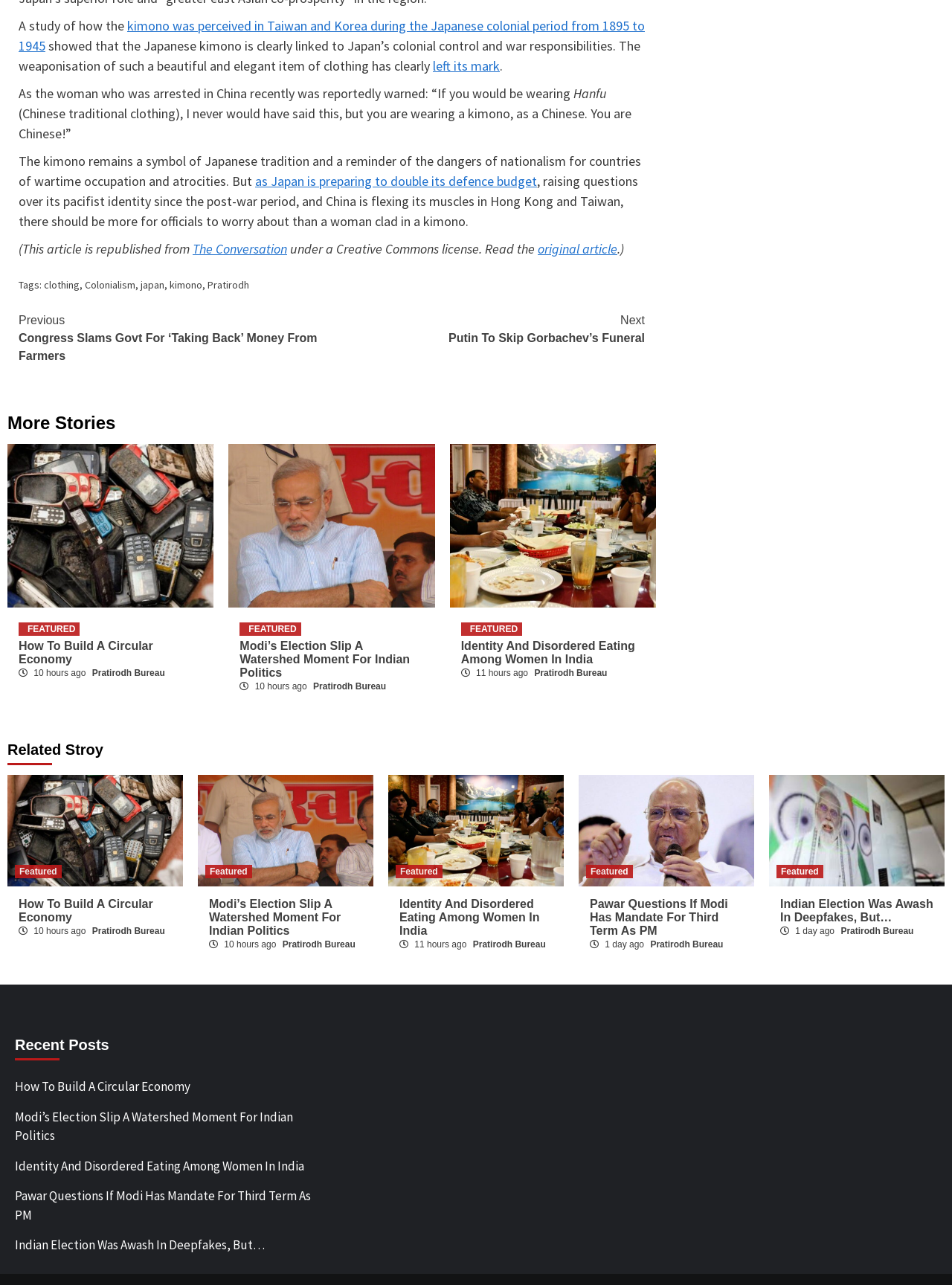Answer the question using only one word or a concise phrase: What is the purpose of the kimono?

Symbol of Japanese tradition